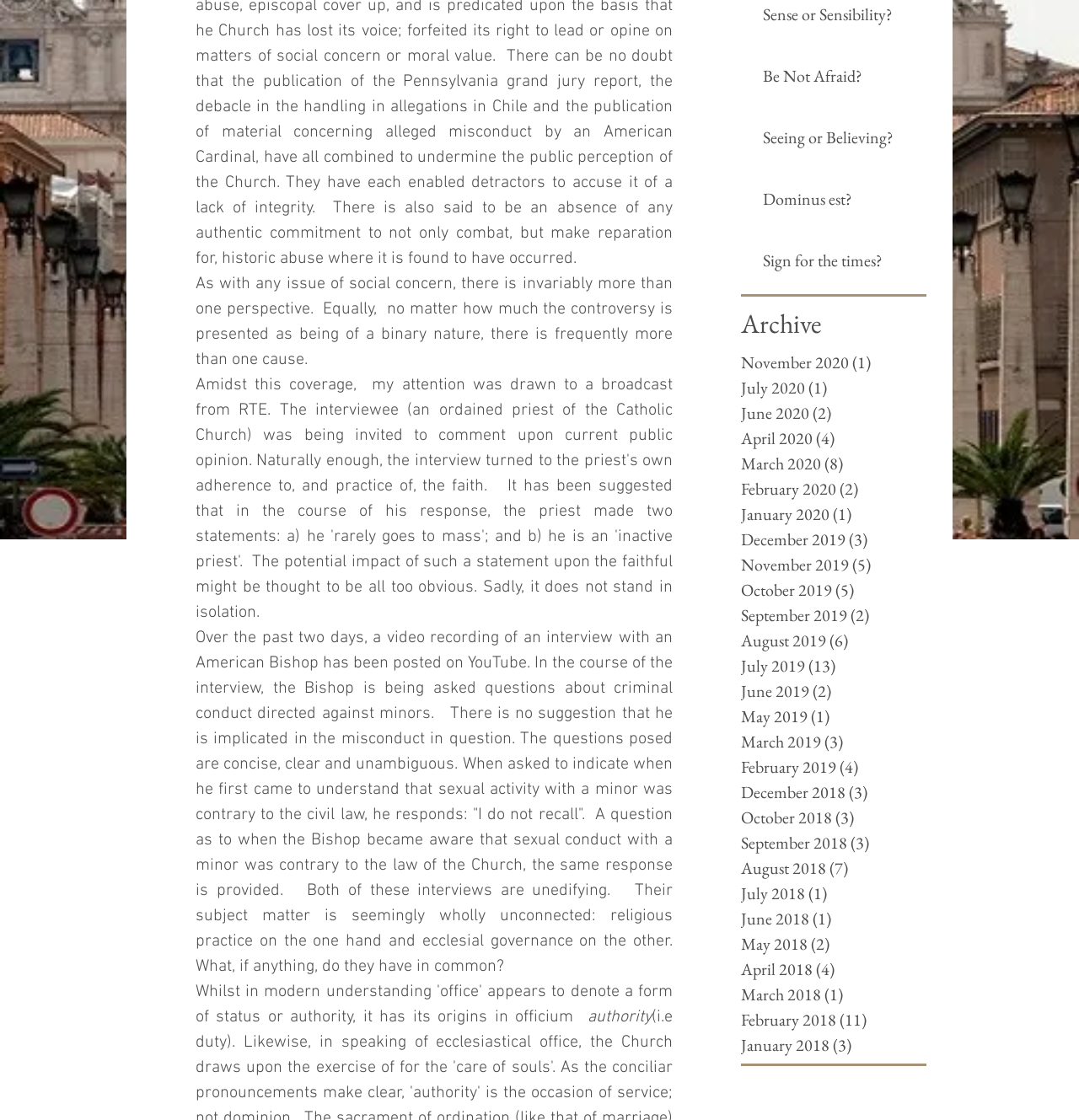Given the element description Seeing or Believing?, predict the bounding box coordinates for the UI element in the webpage screenshot. The format should be (top-left x, top-left y, bottom-right x, bottom-right y), and the values should be between 0 and 1.

[0.707, 0.112, 0.849, 0.139]